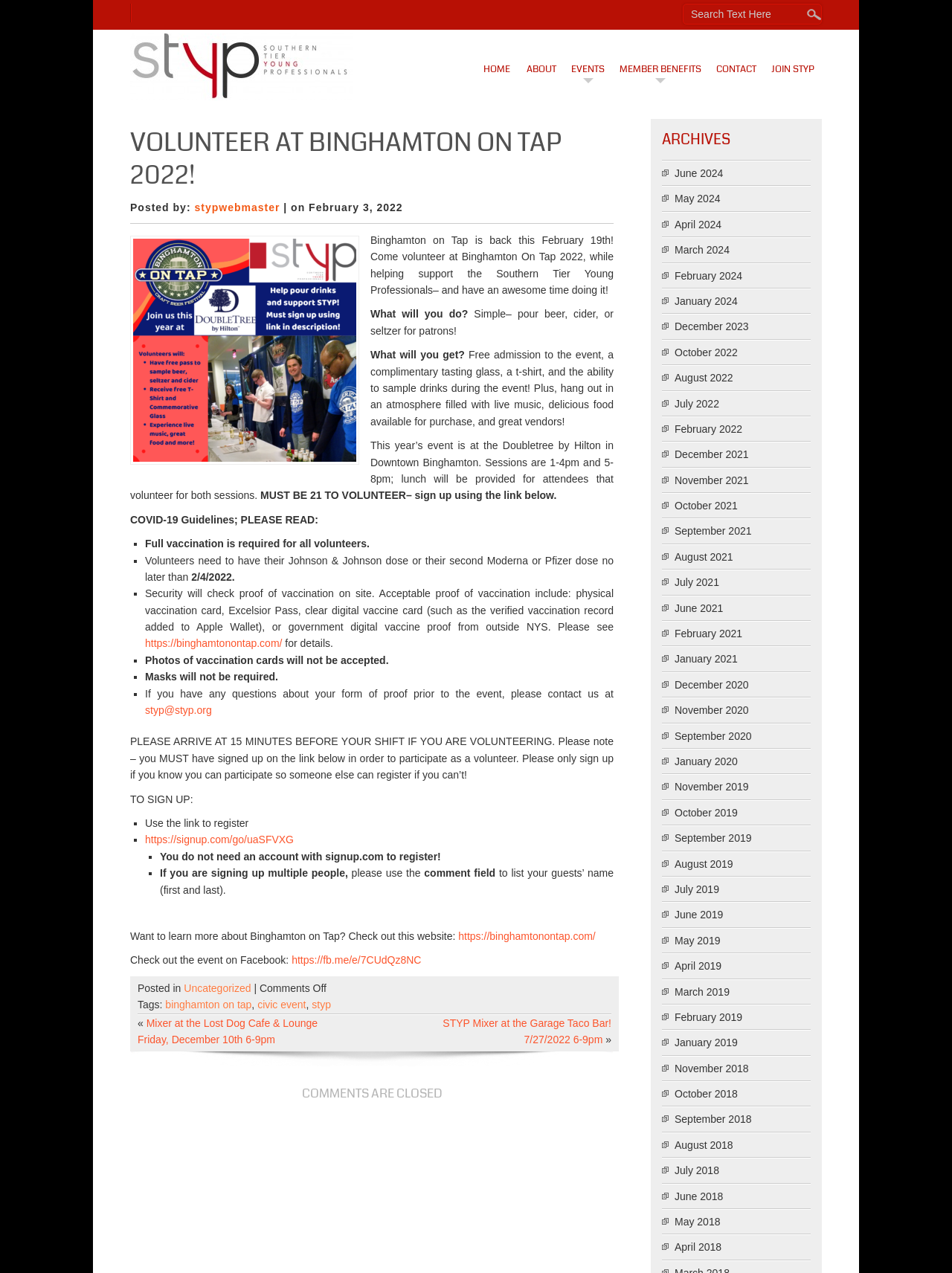Determine the bounding box coordinates of the clickable element necessary to fulfill the instruction: "Click HOME". Provide the coordinates as four float numbers within the 0 to 1 range, i.e., [left, top, right, bottom].

[0.501, 0.023, 0.543, 0.07]